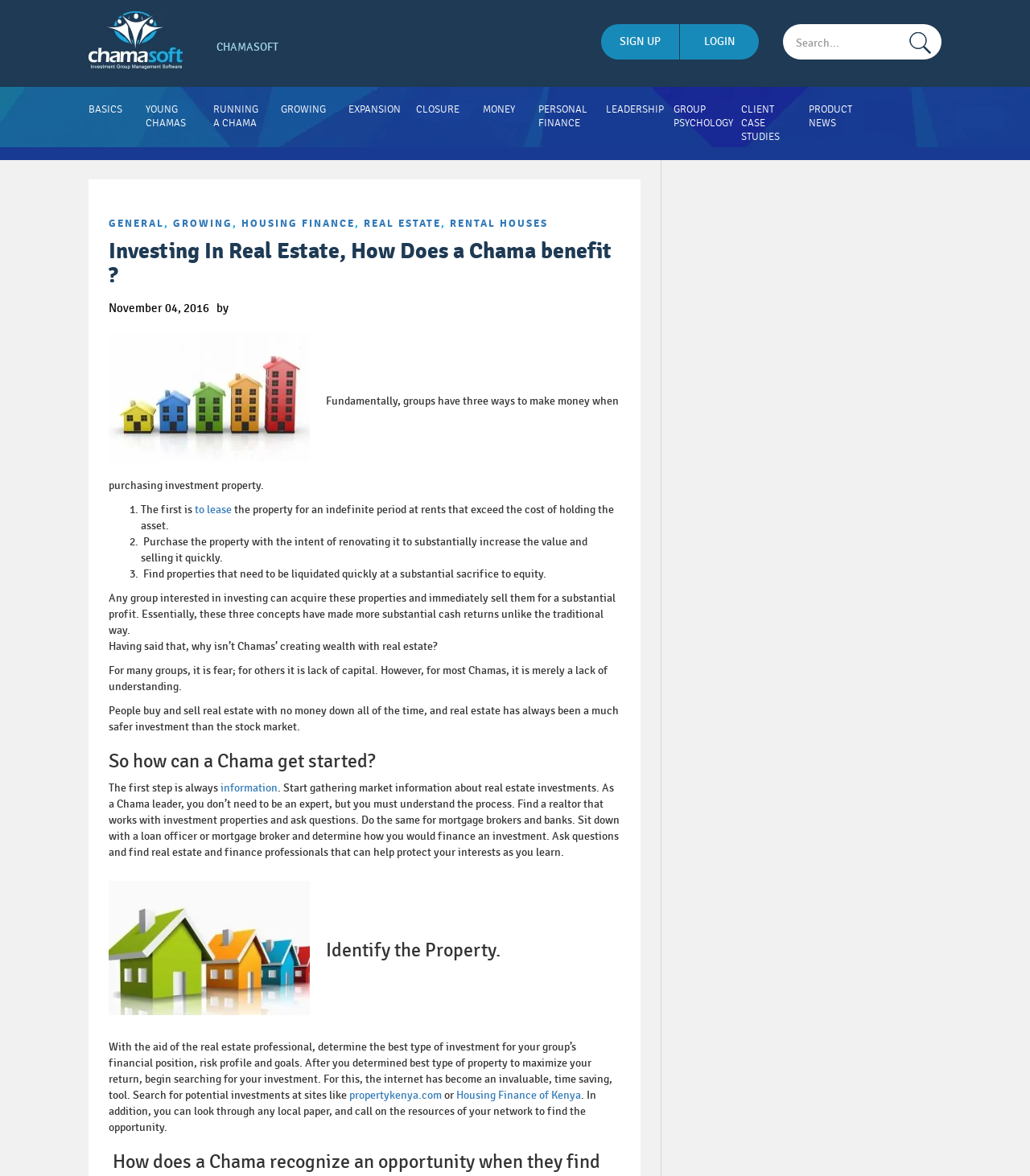Please determine the bounding box coordinates for the element that should be clicked to follow these instructions: "Contact Us".

None